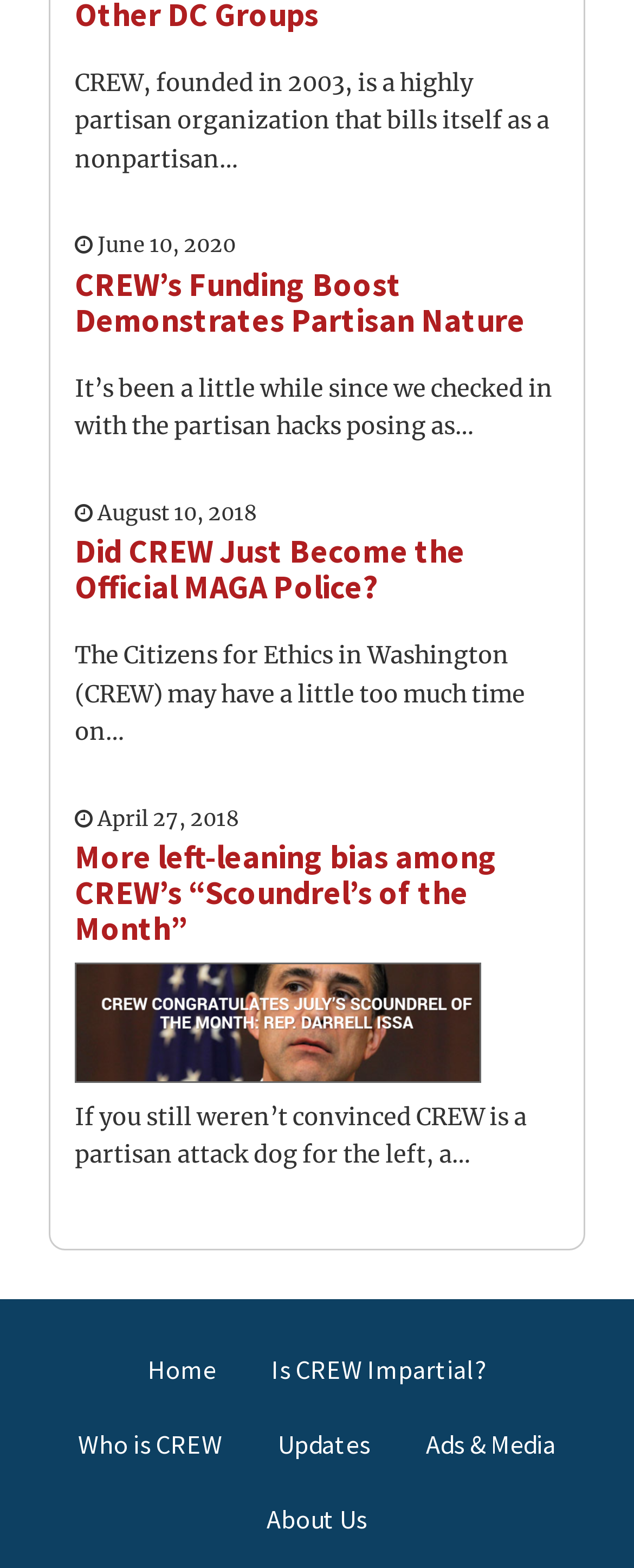Locate the bounding box coordinates of the clickable element to fulfill the following instruction: "check the About Us page". Provide the coordinates as four float numbers between 0 and 1 in the format [left, top, right, bottom].

[0.382, 0.945, 0.618, 0.992]